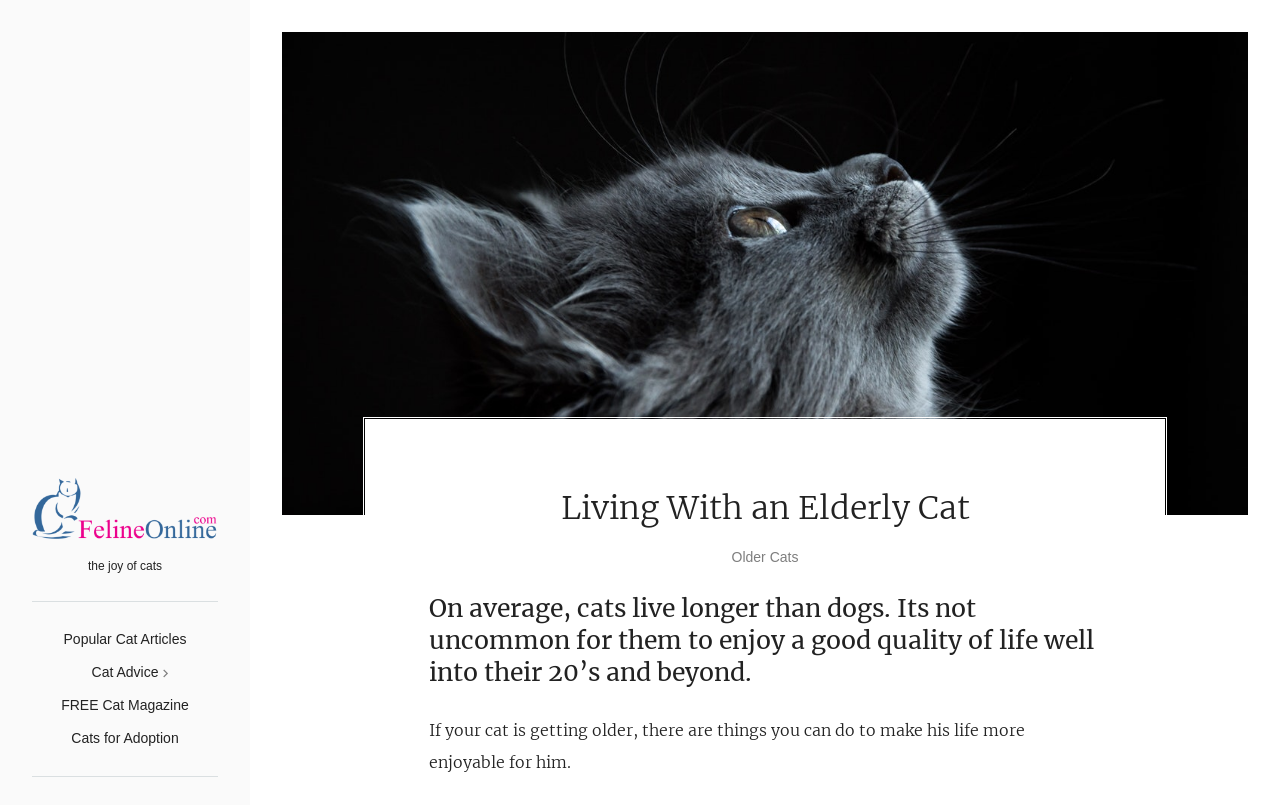Answer the question using only one word or a concise phrase: What is the purpose of the article?

To provide advice for cat owners